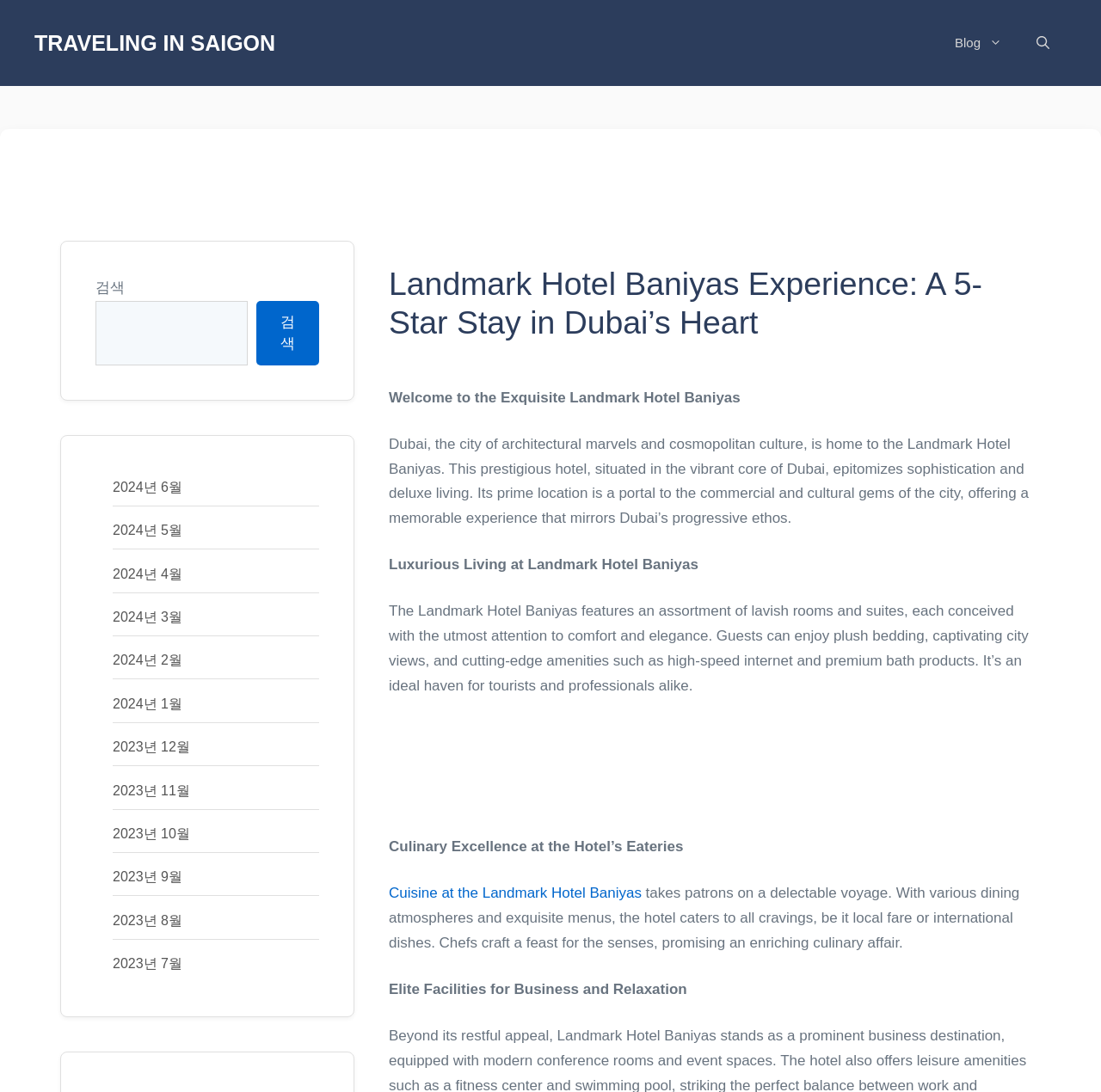Give the bounding box coordinates for this UI element: "PayPal account". The coordinates should be four float numbers between 0 and 1, arranged as [left, top, right, bottom].

None